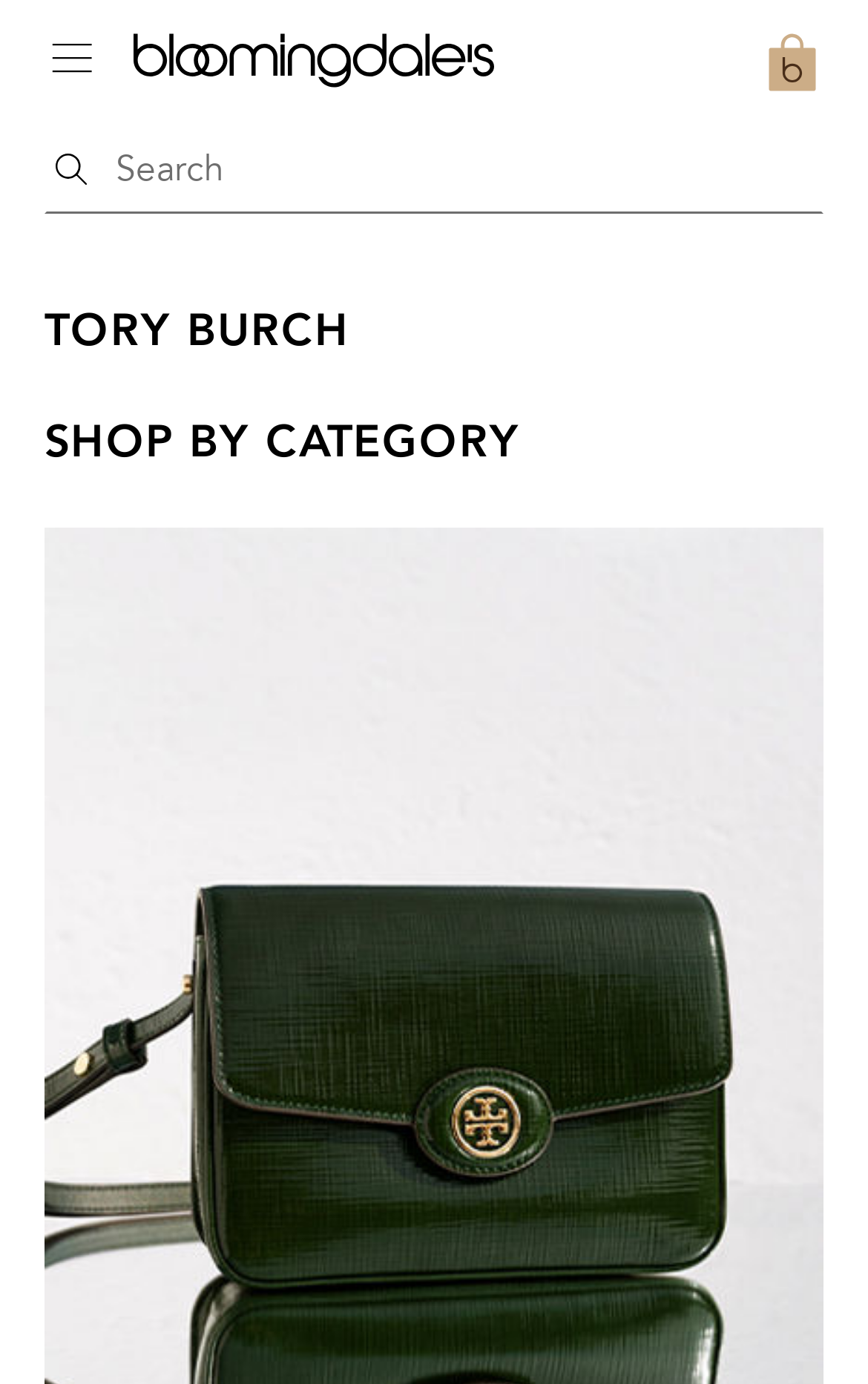What is the brand name of the products on this webpage?
Using the details from the image, give an elaborate explanation to answer the question.

I inferred this by looking at the heading 'TORY BURCH' which is prominently displayed on the webpage, indicating that the products on this webpage are from the Tory Burch brand.